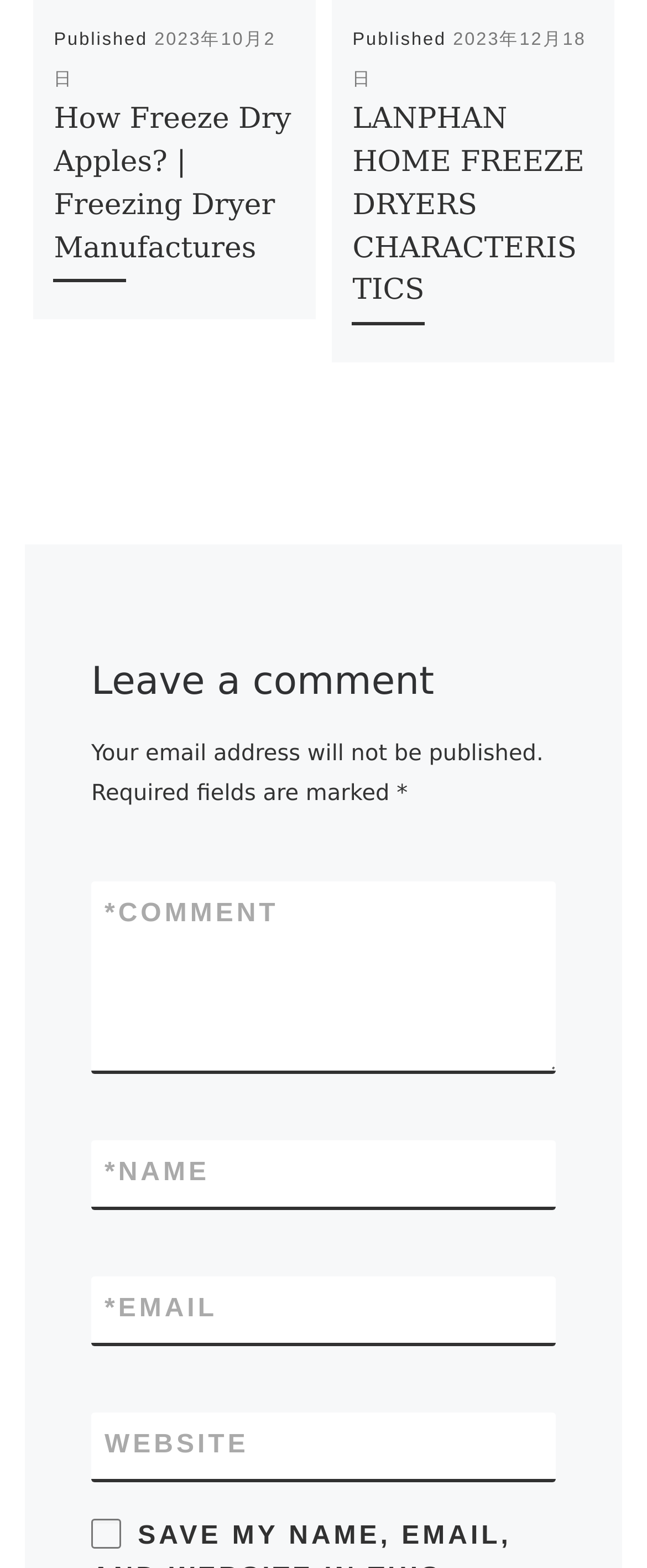Predict the bounding box coordinates for the UI element described as: "parent_node: EMAIL aria-describedby="email-notes" name="email"". The coordinates should be four float numbers between 0 and 1, presented as [left, top, right, bottom].

[0.141, 0.814, 0.859, 0.859]